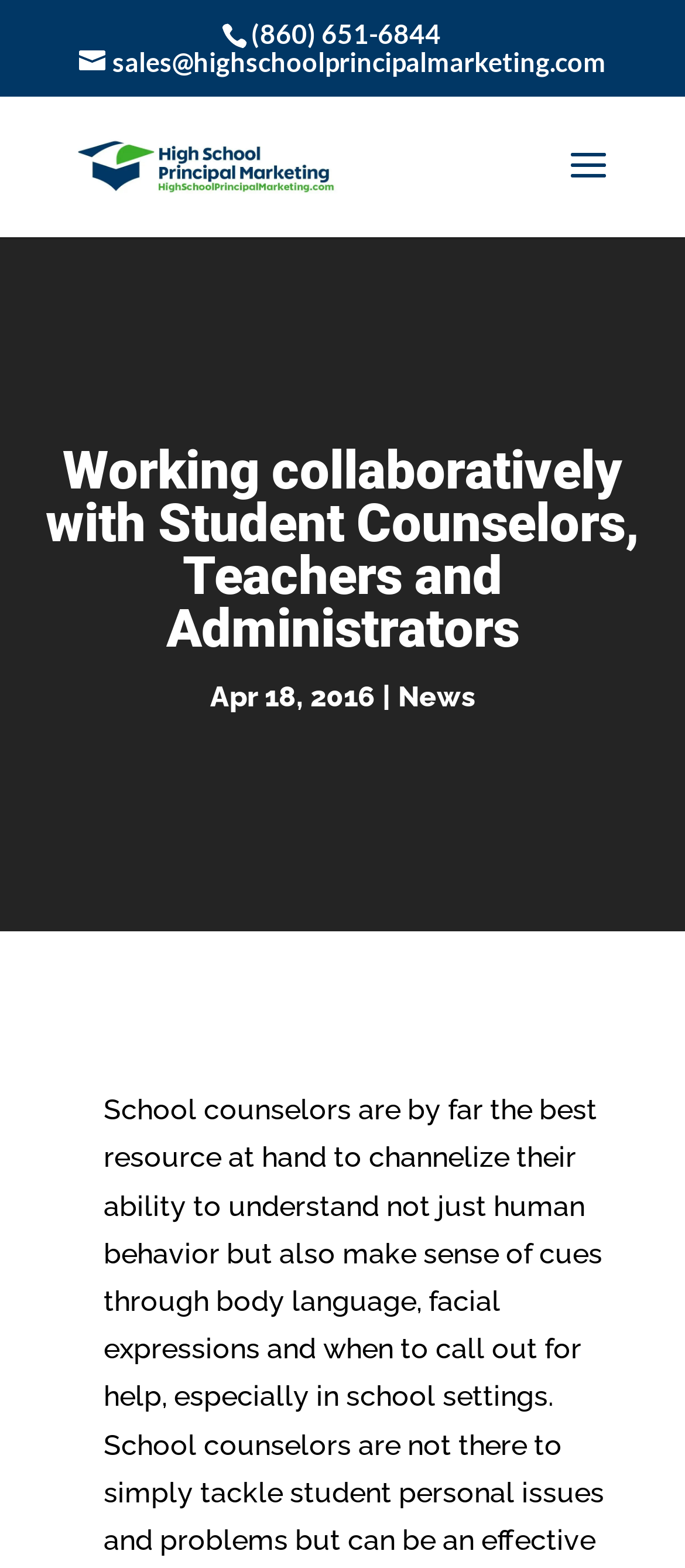Identify and generate the primary title of the webpage.

Working collaboratively with Student Counselors, Teachers and Administrators